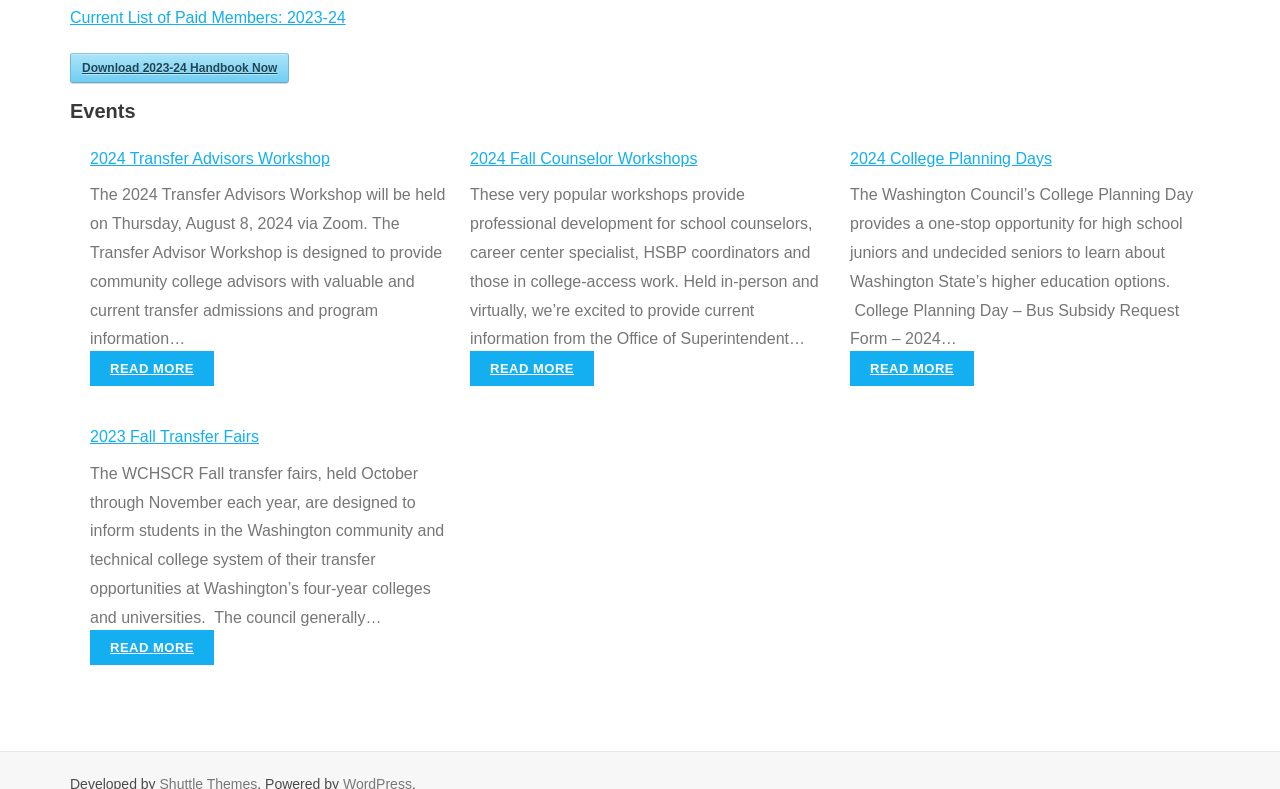Show the bounding box coordinates for the element that needs to be clicked to execute the following instruction: "Get information about the 2024 College Planning Days". Provide the coordinates in the form of four float numbers between 0 and 1, i.e., [left, top, right, bottom].

[0.664, 0.445, 0.761, 0.49]